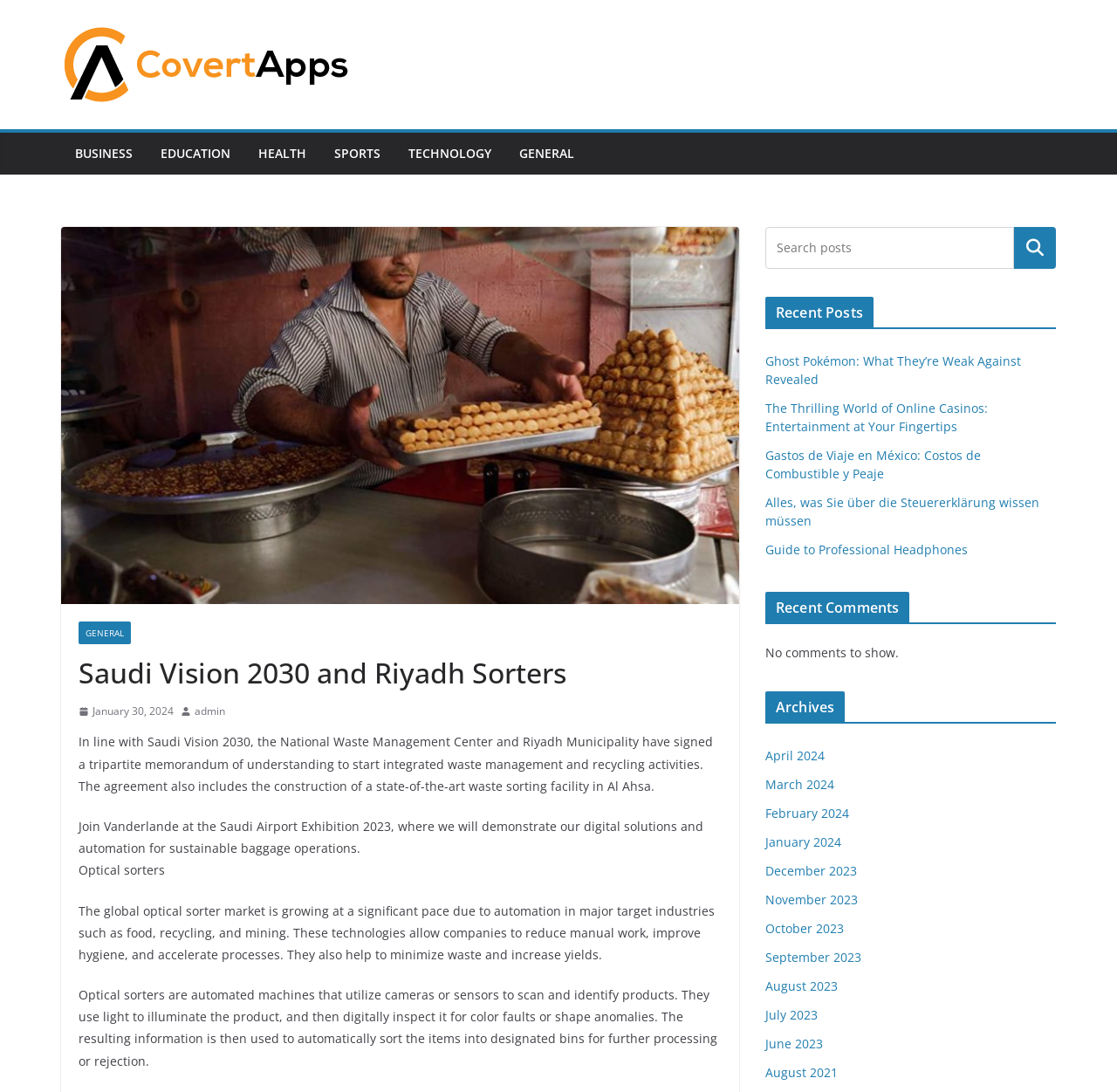Determine the bounding box coordinates for the clickable element required to fulfill the instruction: "View WordPress.org". Provide the coordinates as four float numbers between 0 and 1, i.e., [left, top, right, bottom].

None